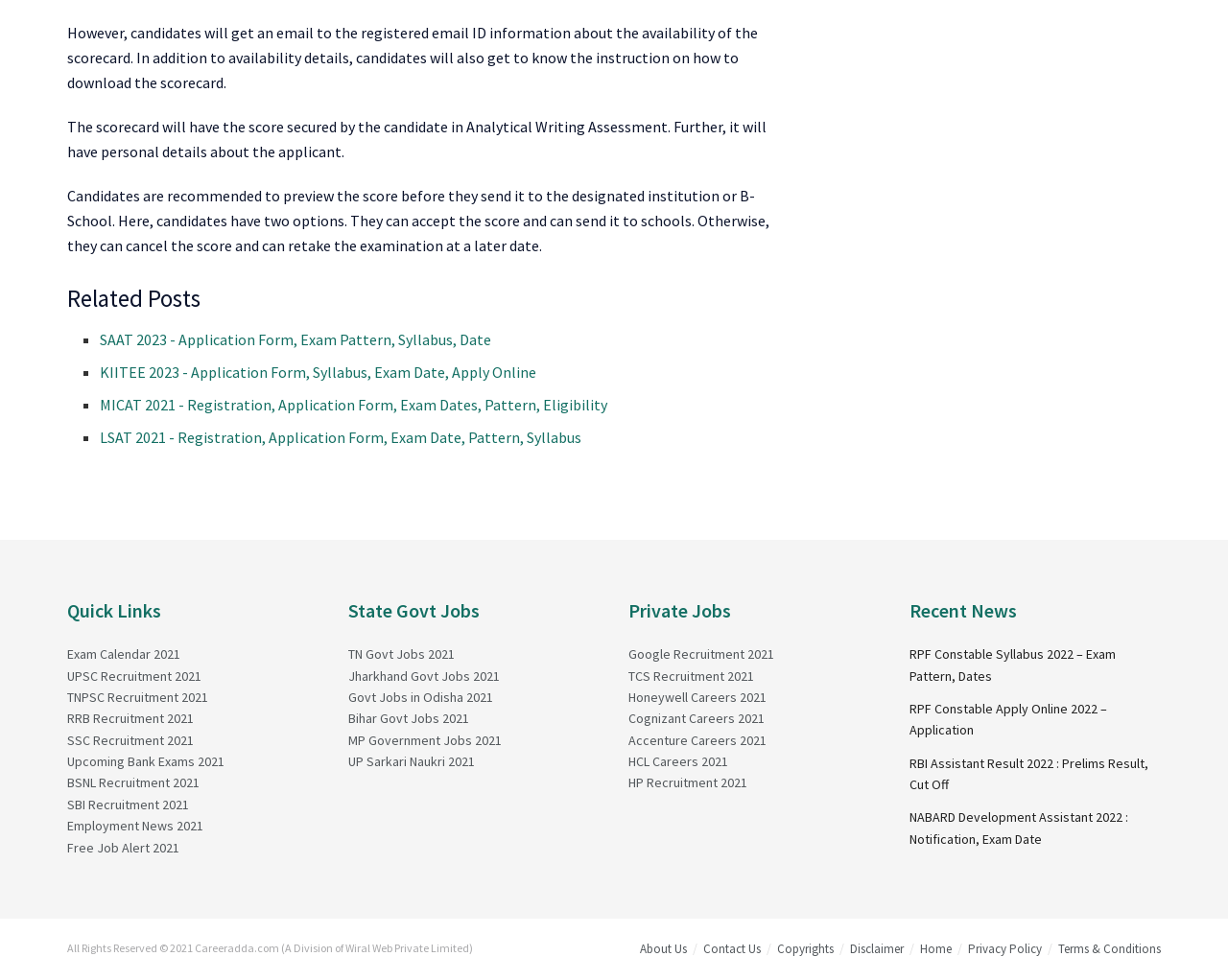Pinpoint the bounding box coordinates of the element you need to click to execute the following instruction: "Check RPF Constable Syllabus 2022". The bounding box should be represented by four float numbers between 0 and 1, in the format [left, top, right, bottom].

[0.74, 0.659, 0.908, 0.698]